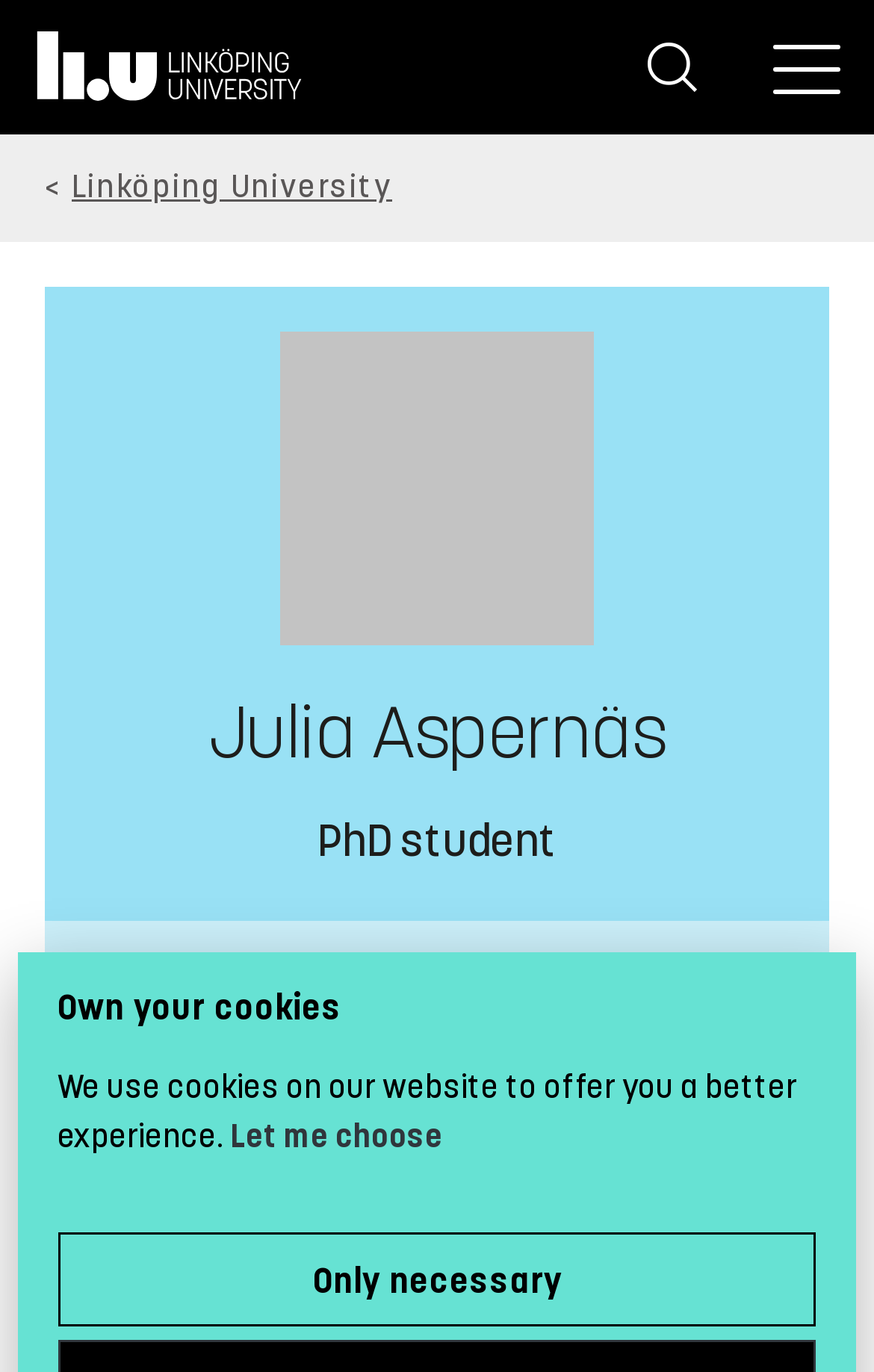From the webpage screenshot, predict the bounding box coordinates (top-left x, top-left y, bottom-right x, bottom-right y) for the UI element described here: Home

[0.041, 0.023, 0.362, 0.075]